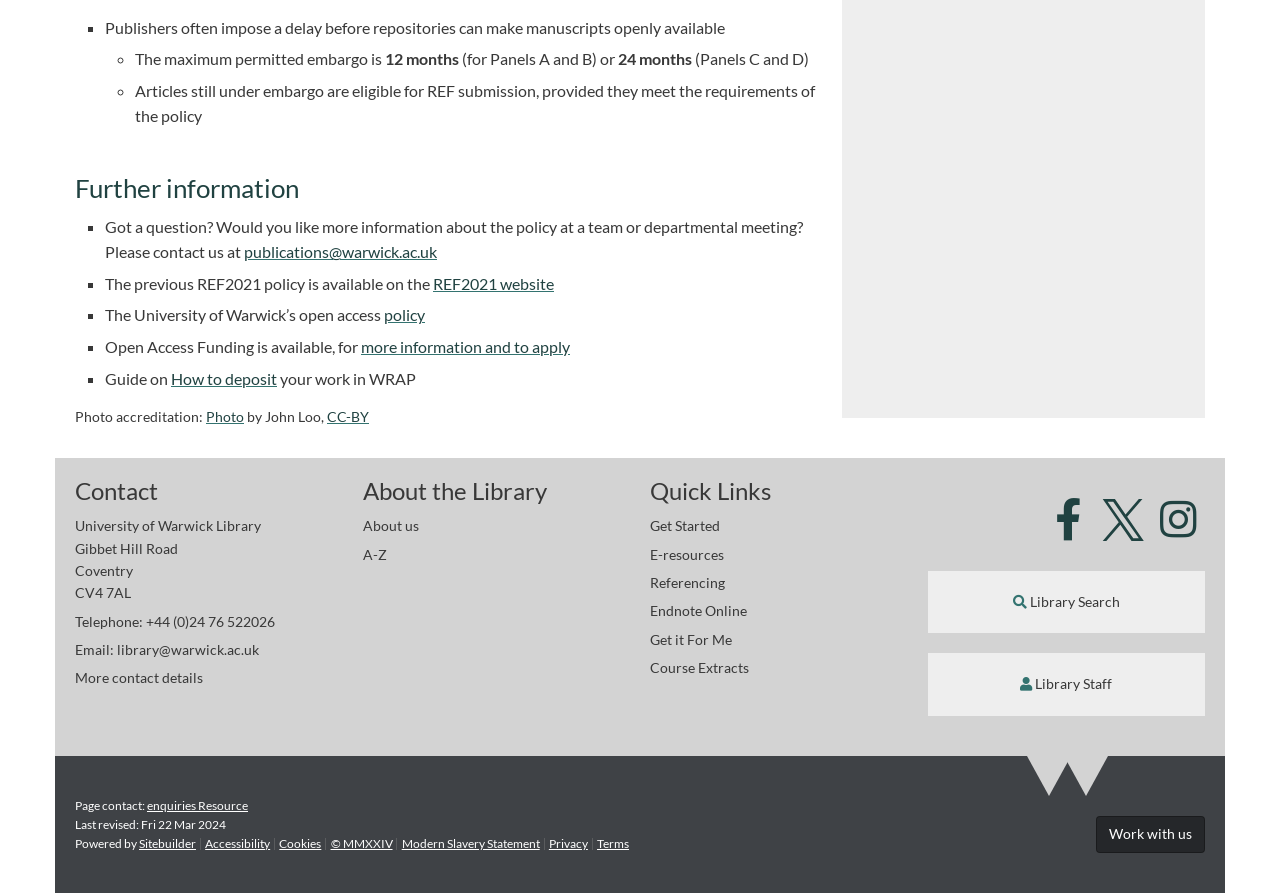Given the element description Get it For Me, identify the bounding box coordinates for the UI element on the webpage screenshot. The format should be (top-left x, top-left y, bottom-right x, bottom-right y), with values between 0 and 1.

[0.508, 0.706, 0.572, 0.725]